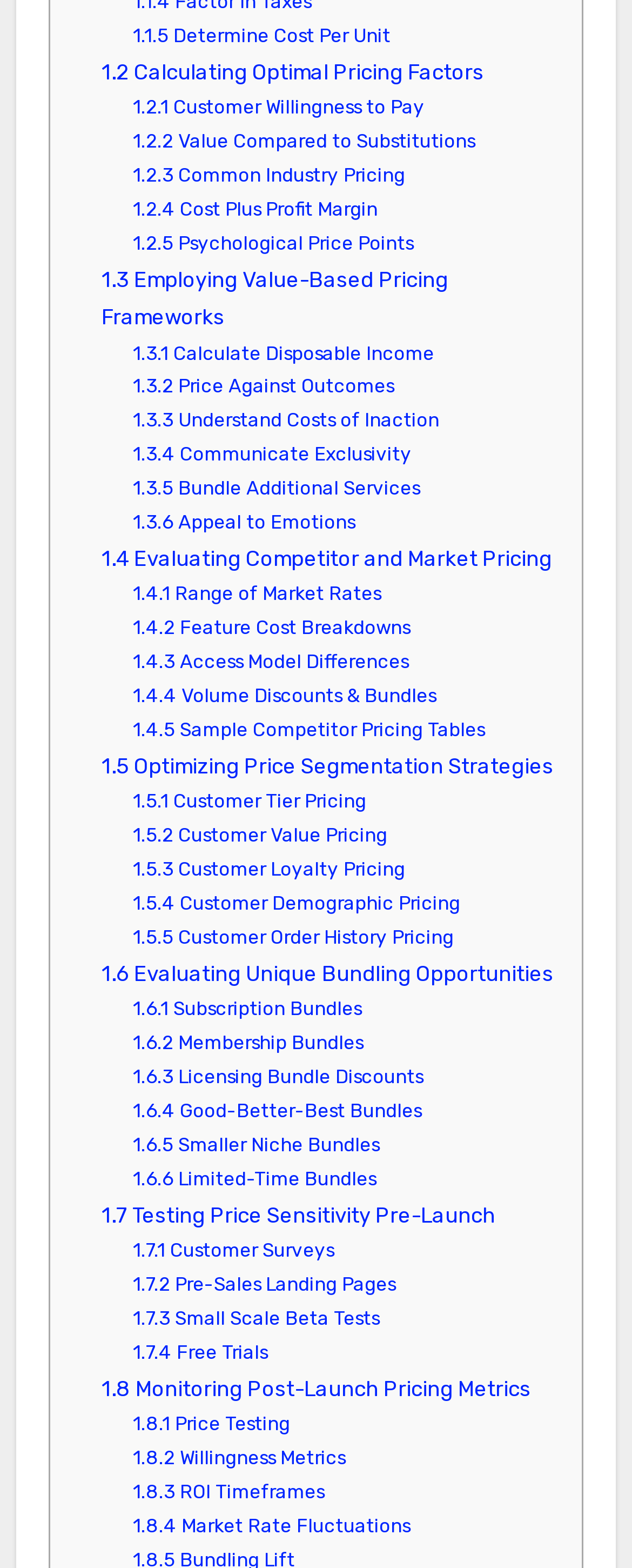Can you determine the bounding box coordinates of the area that needs to be clicked to fulfill the following instruction: "Click on '1.1.5 Determine Cost Per Unit'"?

[0.211, 0.016, 0.618, 0.03]